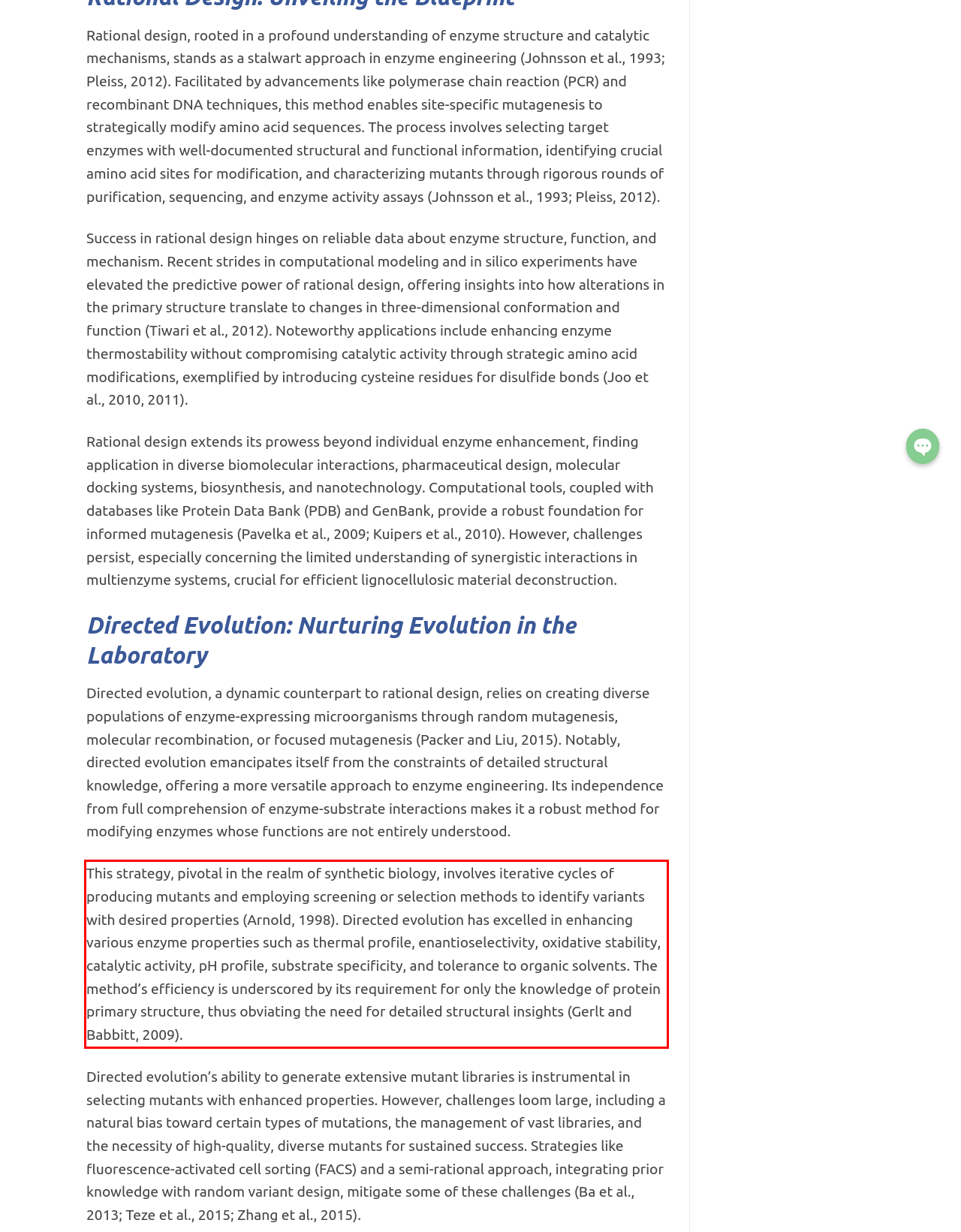Analyze the screenshot of a webpage where a red rectangle is bounding a UI element. Extract and generate the text content within this red bounding box.

This strategy, pivotal in the realm of synthetic biology, involves iterative cycles of producing mutants and employing screening or selection methods to identify variants with desired properties (Arnold, 1998). Directed evolution has excelled in enhancing various enzyme properties such as thermal profile, enantioselectivity, oxidative stability, catalytic activity, pH profile, substrate specificity, and tolerance to organic solvents. The method’s efficiency is underscored by its requirement for only the knowledge of protein primary structure, thus obviating the need for detailed structural insights (Gerlt and Babbitt, 2009).